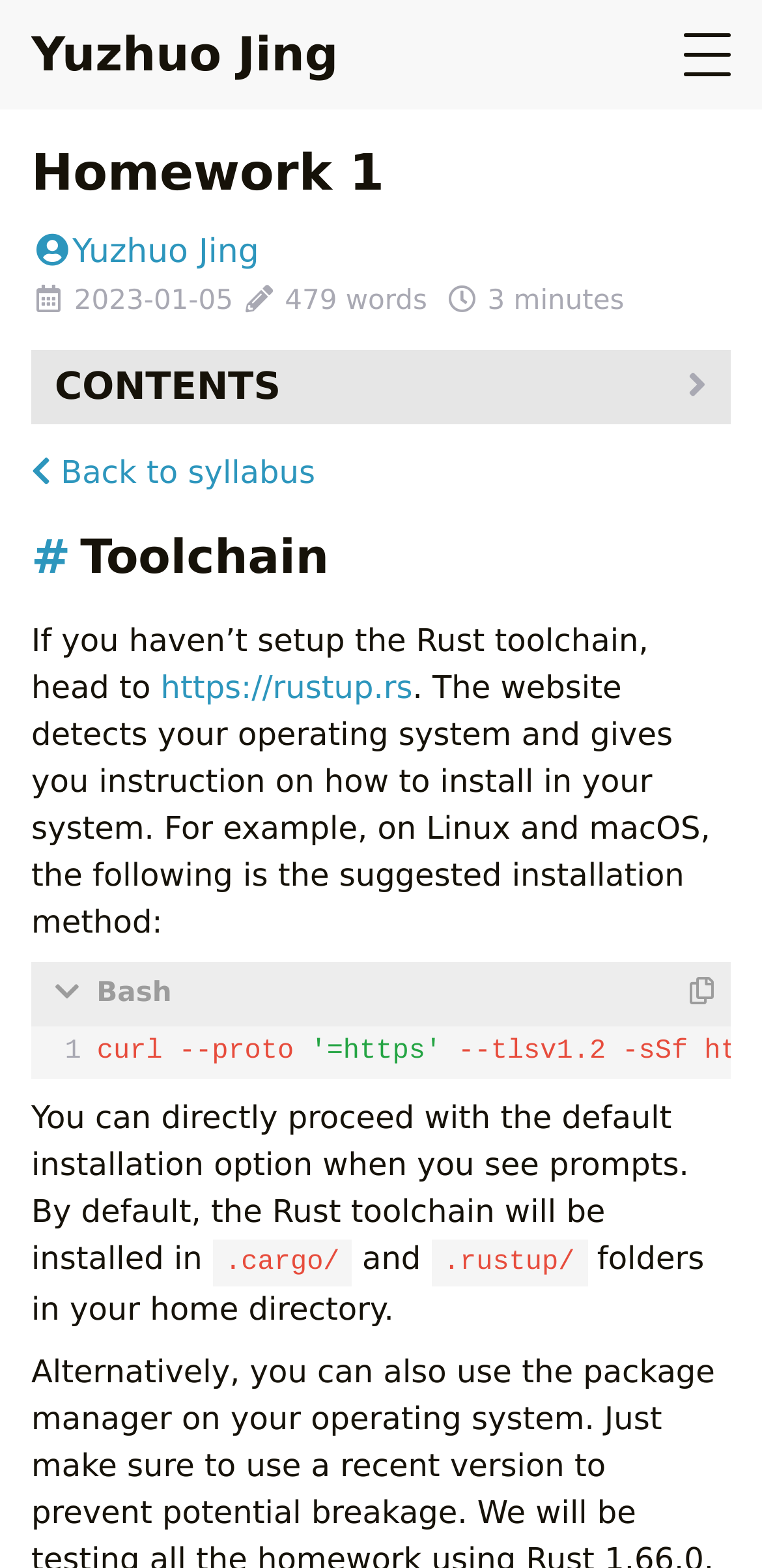What is the suggested installation method on Linux and macOS?
Provide a well-explained and detailed answer to the question.

According to the webpage, on Linux and macOS, the suggested installation method is to proceed with the default installation option when prompted. This is mentioned in the text that says 'For example, on Linux and macOS, the following is the suggested installation method:'.